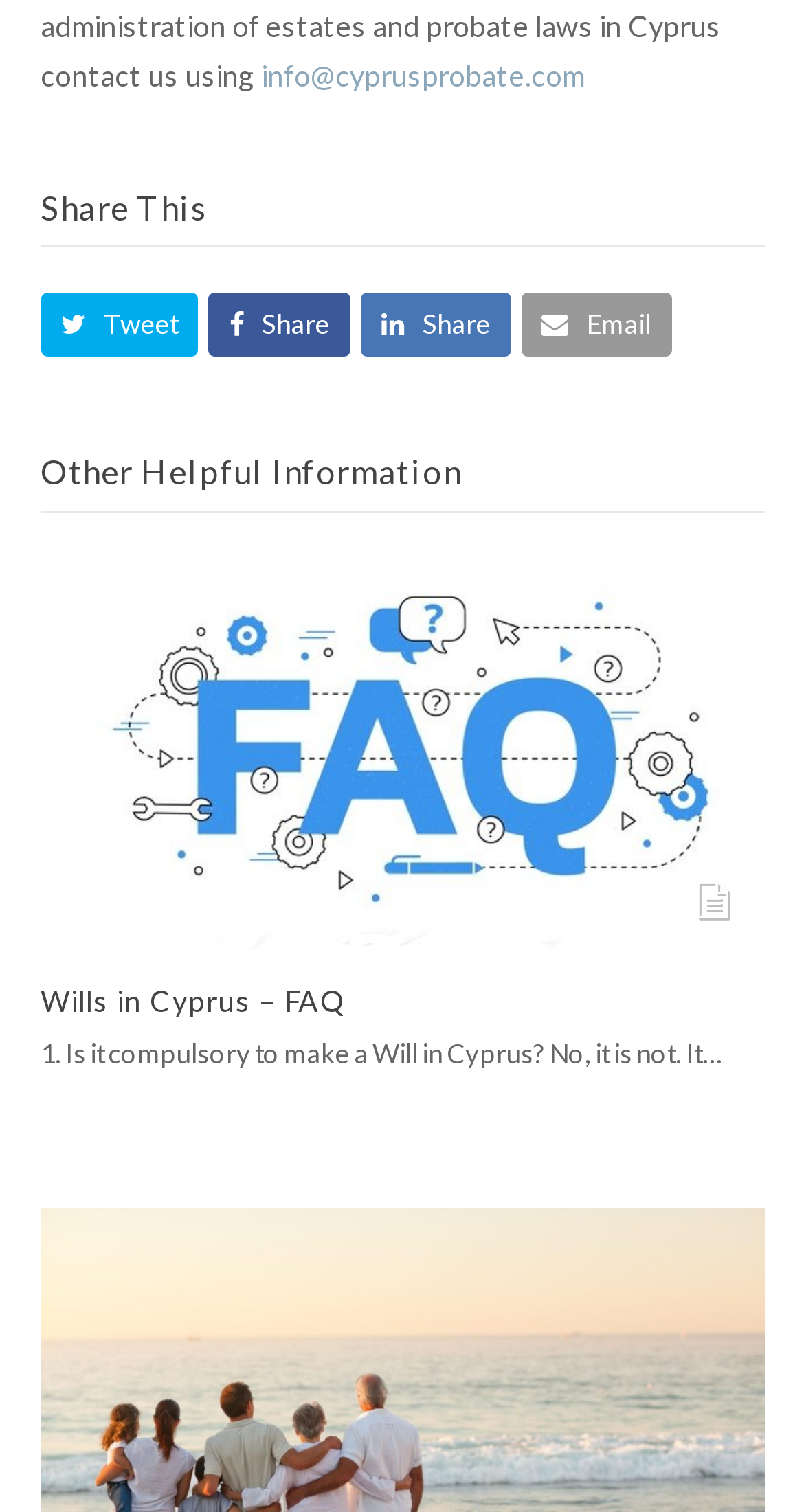What is the topic of the other helpful information?
Look at the webpage screenshot and answer the question with a detailed explanation.

The topic of the other helpful information section is related to 'Wills in Cyprus', as indicated by the title 'Wills in Cyprus – FAQ' and the FAQ content.